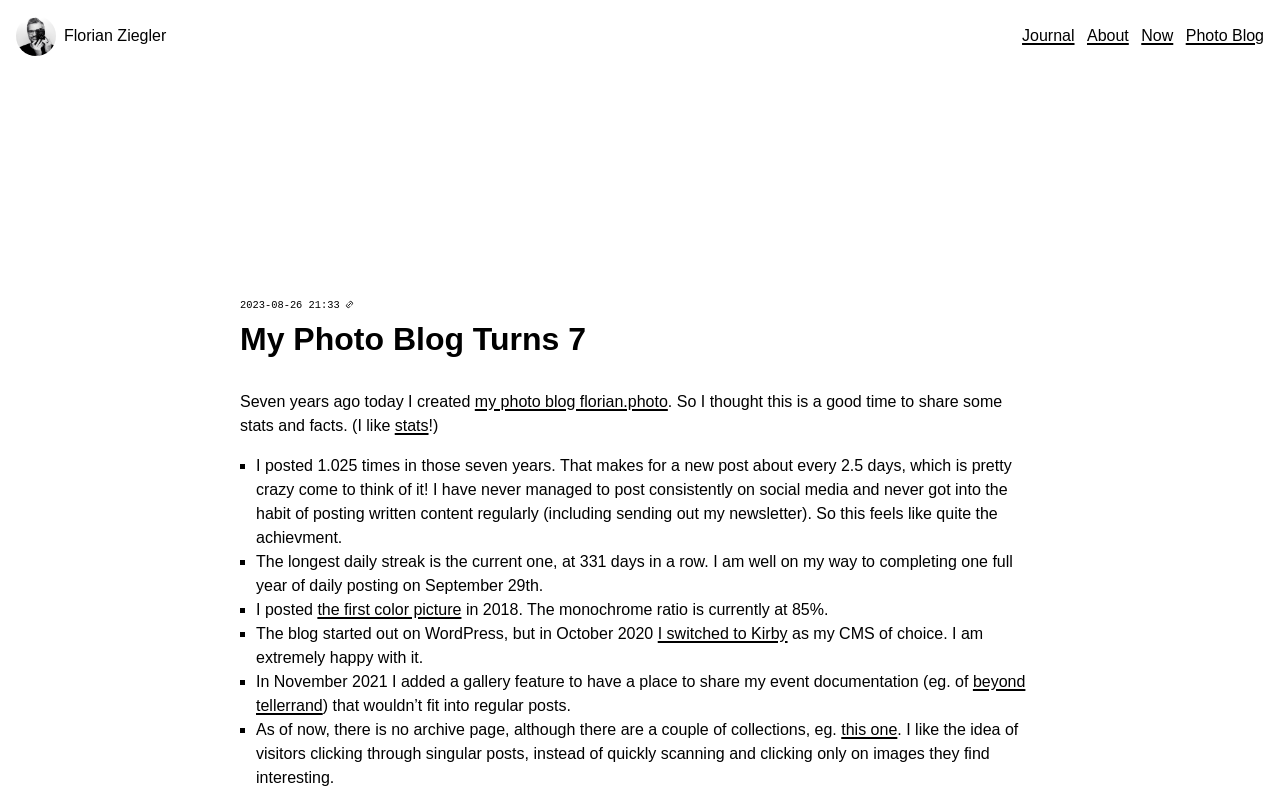Locate the bounding box coordinates of the area you need to click to fulfill this instruction: 'Check the 'stats' link'. The coordinates must be in the form of four float numbers ranging from 0 to 1: [left, top, right, bottom].

[0.308, 0.519, 0.335, 0.54]